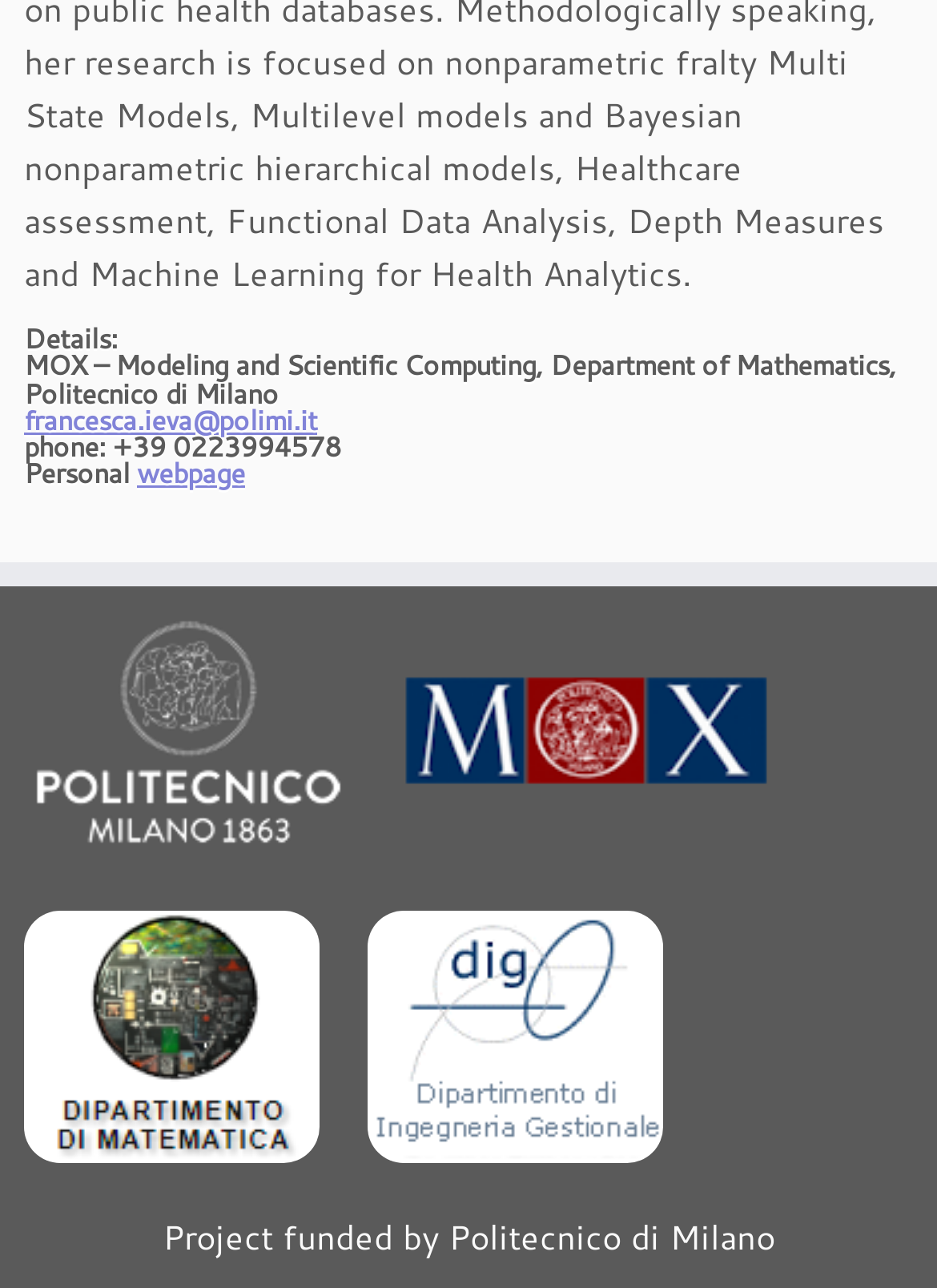How many departments are mentioned?
Please give a detailed and thorough answer to the question, covering all relevant points.

By examining the webpage, we can see that there are two department names mentioned: 'Dipartimento di Matematica' and 'Dipartimento di Ingegneria Gestionale'.